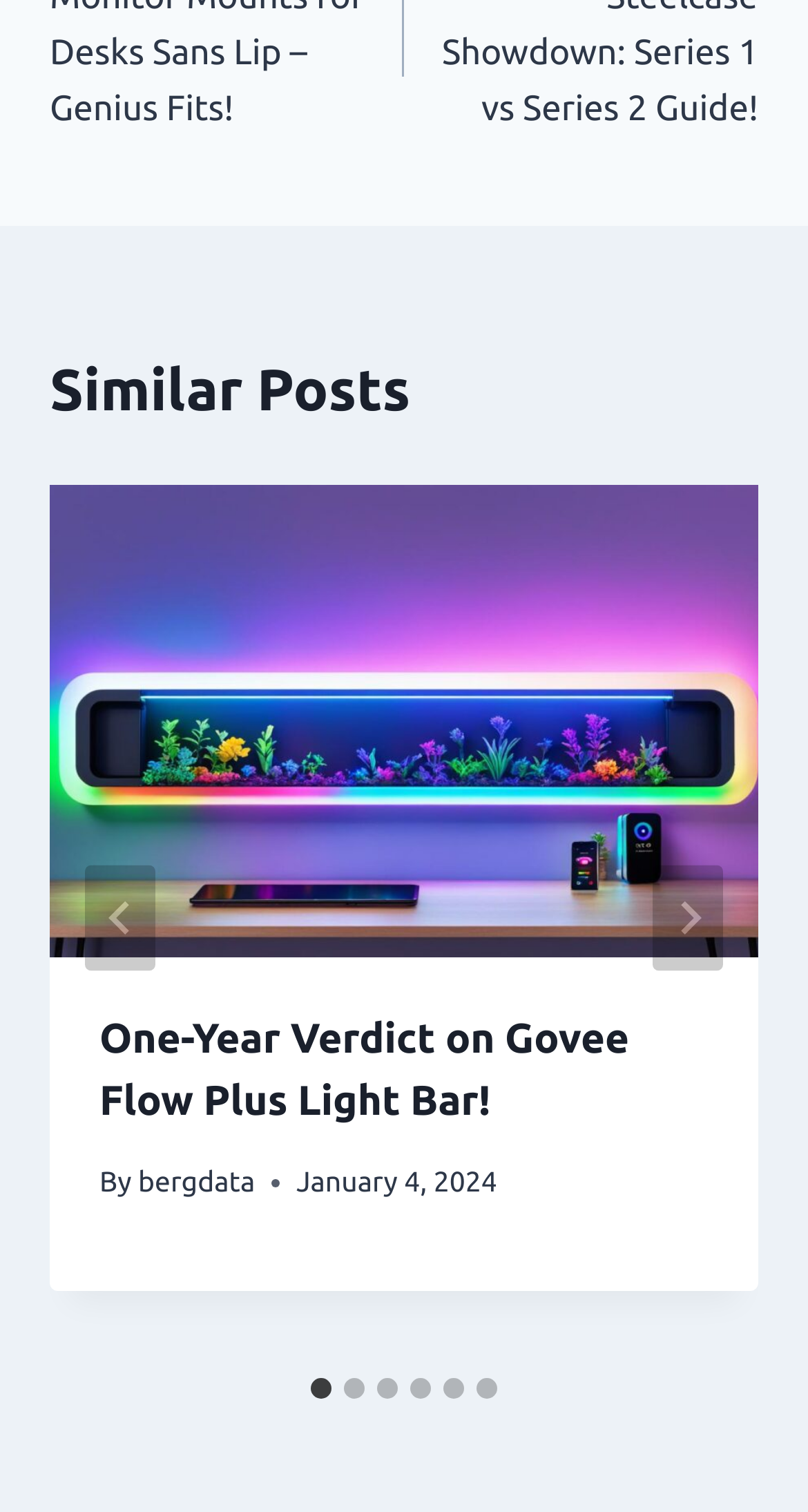Given the following UI element description: "aria-label="Go to slide 2"", find the bounding box coordinates in the webpage screenshot.

[0.426, 0.911, 0.451, 0.925]